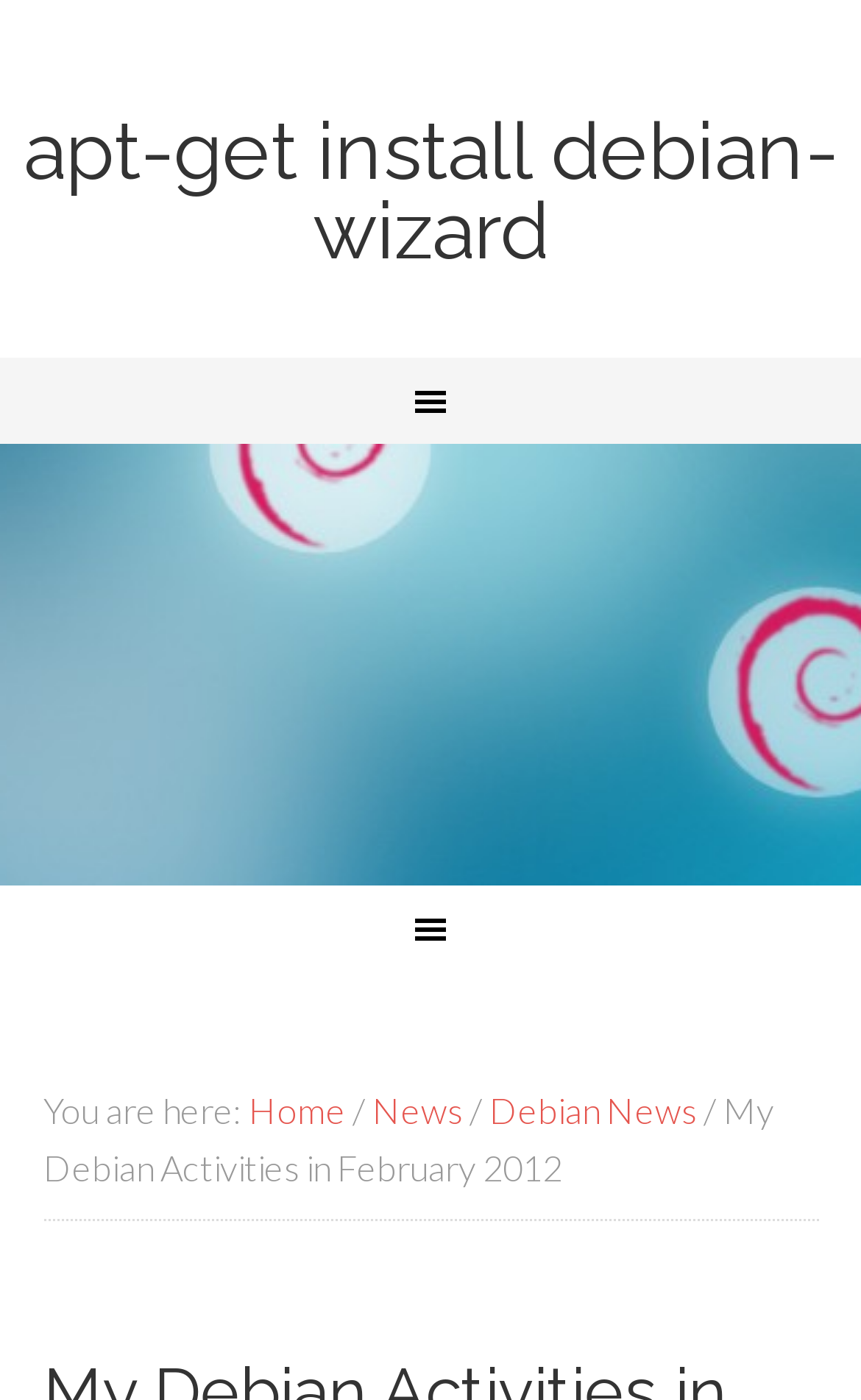Identify the bounding box coordinates for the UI element mentioned here: "News". Provide the coordinates as four float values between 0 and 1, i.e., [left, top, right, bottom].

[0.432, 0.778, 0.537, 0.808]